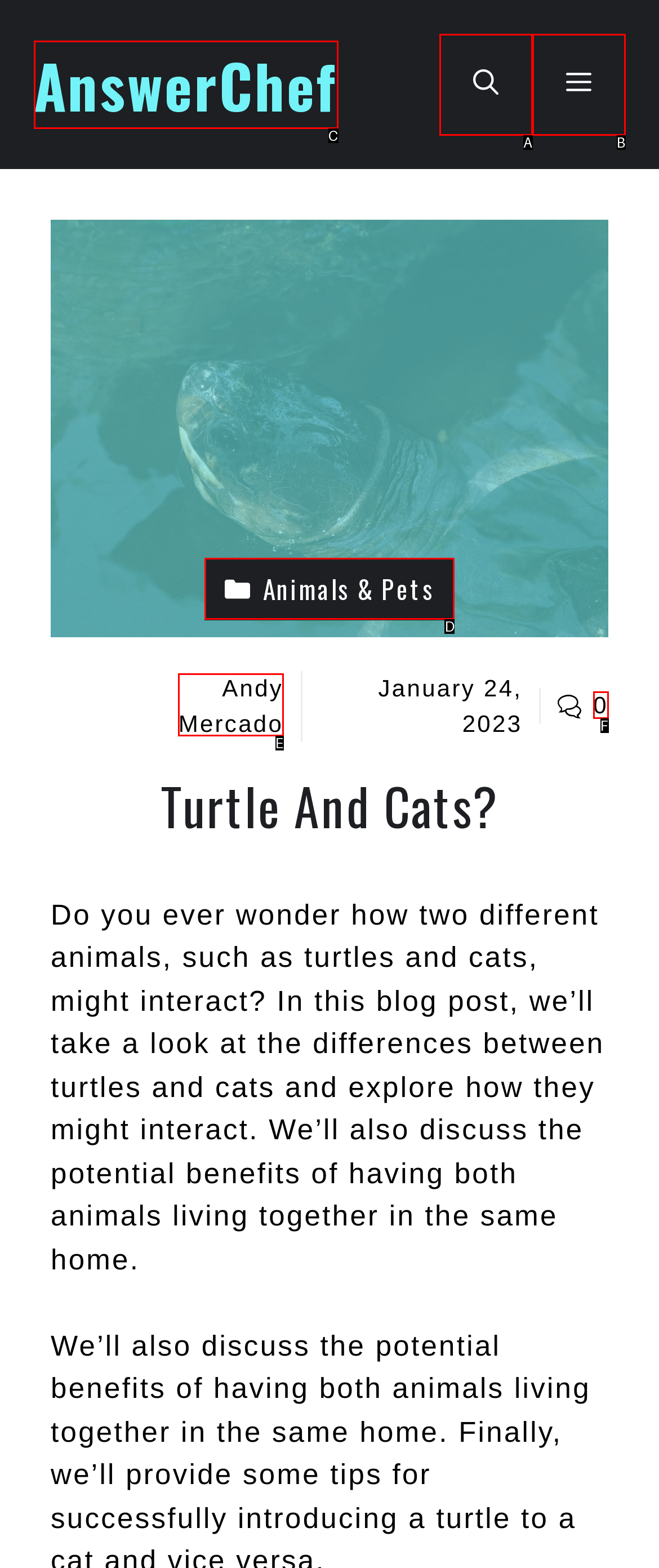Determine the HTML element that aligns with the description: aria-label="Share via LinkedIn"
Answer by stating the letter of the appropriate option from the available choices.

None